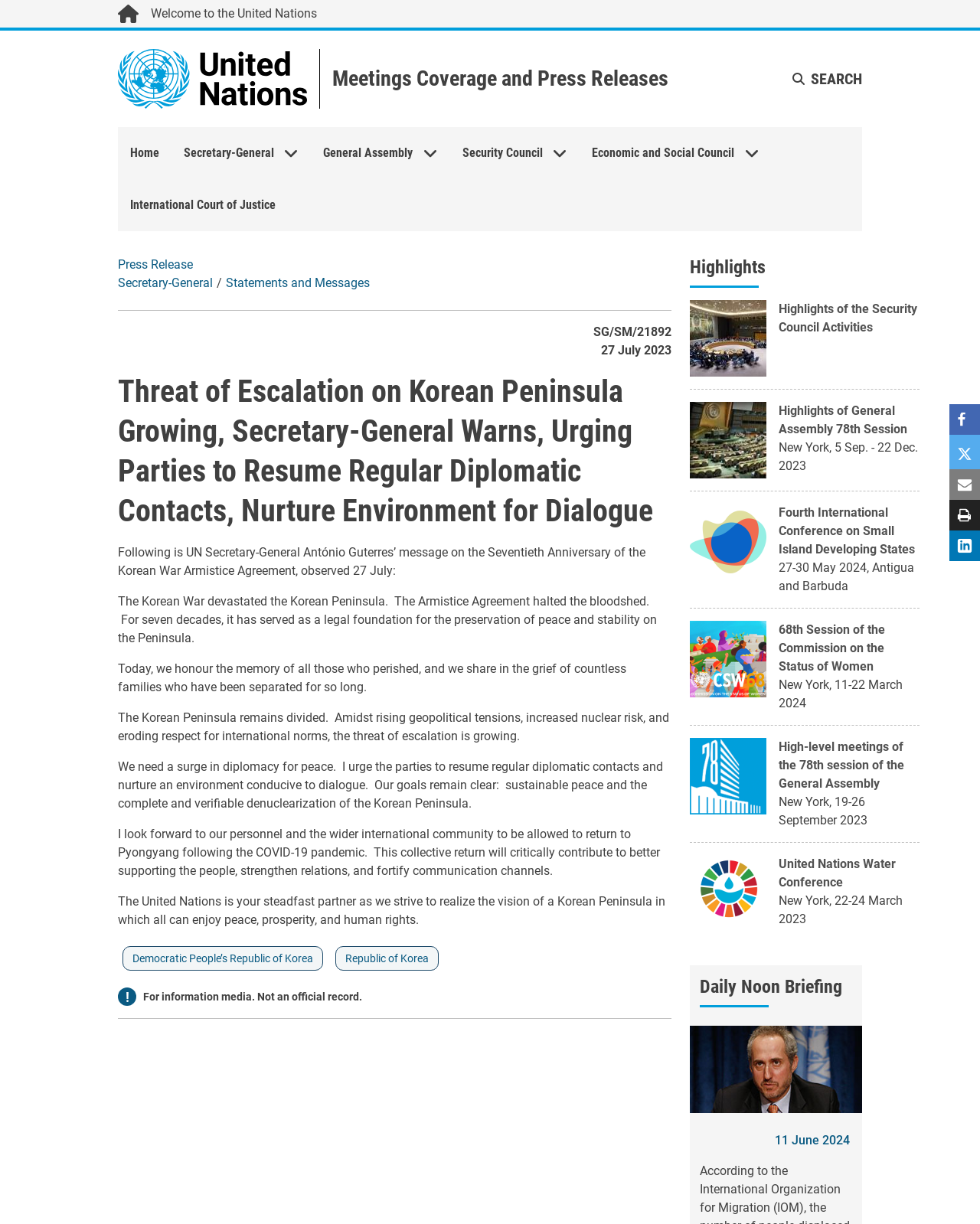Describe the webpage meticulously, covering all significant aspects.

This webpage is about the United Nations, specifically a press release from the Secretary-General António Guterres on the Seventieth Anniversary of the Korean War Armistice Agreement. 

At the top of the page, there is a navigation menu with links to "Welcome to the United Nations", "Meetings Coverage and Press Releases", "Home", "Secretary-General", "General Assembly", "Security Council", "Economic and Social Council", and "International Court of Justice". 

Below the navigation menu, there is a search button on the right side. 

The main content of the page is an article with a heading that reads "Threat of Escalation on Korean Peninsula Growing, Secretary-General Warns, Urging Parties to Resume Regular Diplomatic Contacts, Nurture Environment for Dialogue". 

The article starts with a message from the Secretary-General, followed by several paragraphs of text. The message honors the memory of those who perished in the Korean War and emphasizes the need for diplomacy to achieve sustainable peace and denuclearization of the Korean Peninsula. 

On the right side of the page, there are several sections, including "Highlights" with images and links to various events and conferences, such as the Security Council Activities, General Assembly 78th Session, Fourth International Conference on Small Island Developing States, and others. 

At the bottom of the page, there are links to social media platforms, including Facebook, Twitter, Email, Print, and LinkedIn.